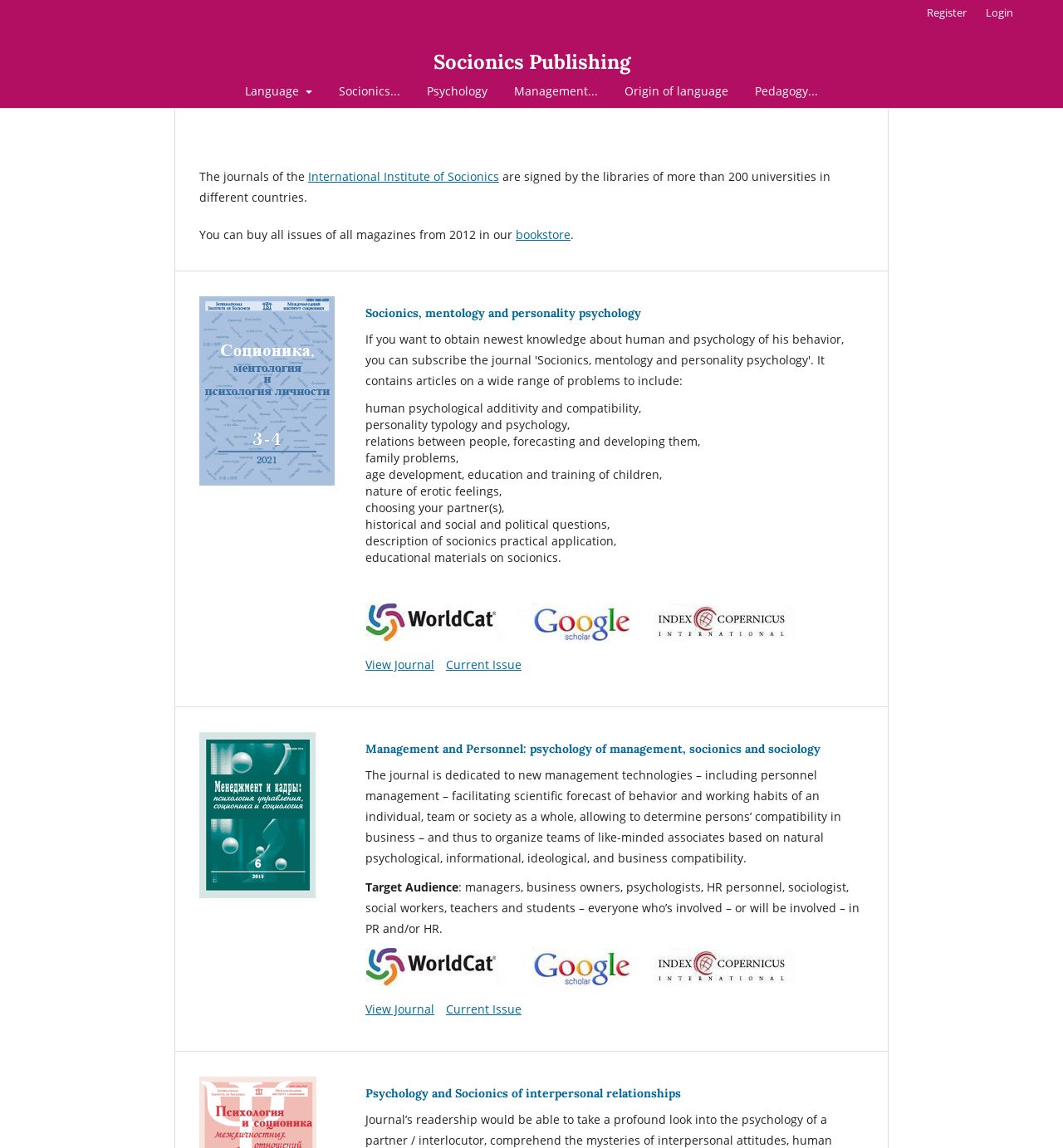Please identify the bounding box coordinates of the clickable area that will fulfill the following instruction: "Visit the 'International Institute of Socionics' website". The coordinates should be in the format of four float numbers between 0 and 1, i.e., [left, top, right, bottom].

[0.29, 0.147, 0.47, 0.16]